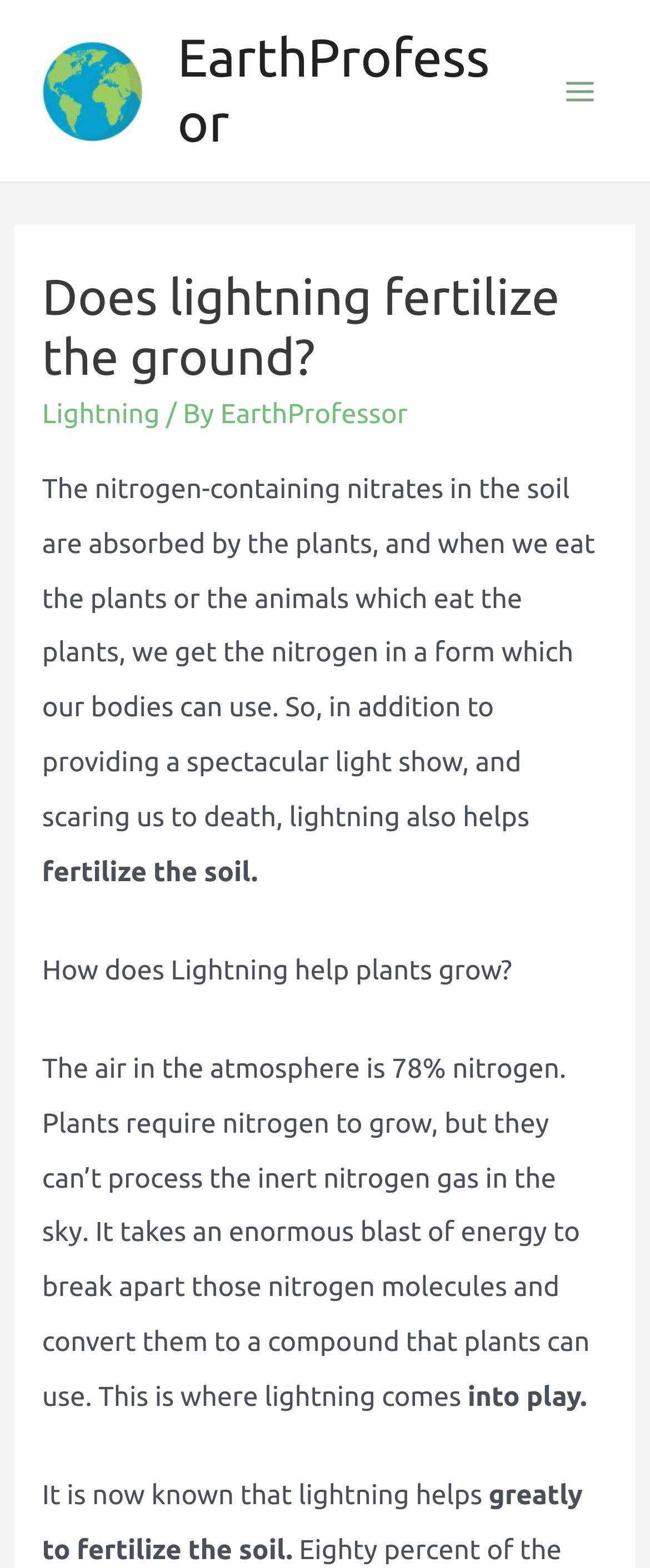What is the role of lightning in fertilizing the soil?
Based on the image, answer the question with a single word or brief phrase.

It helps fertilize the soil